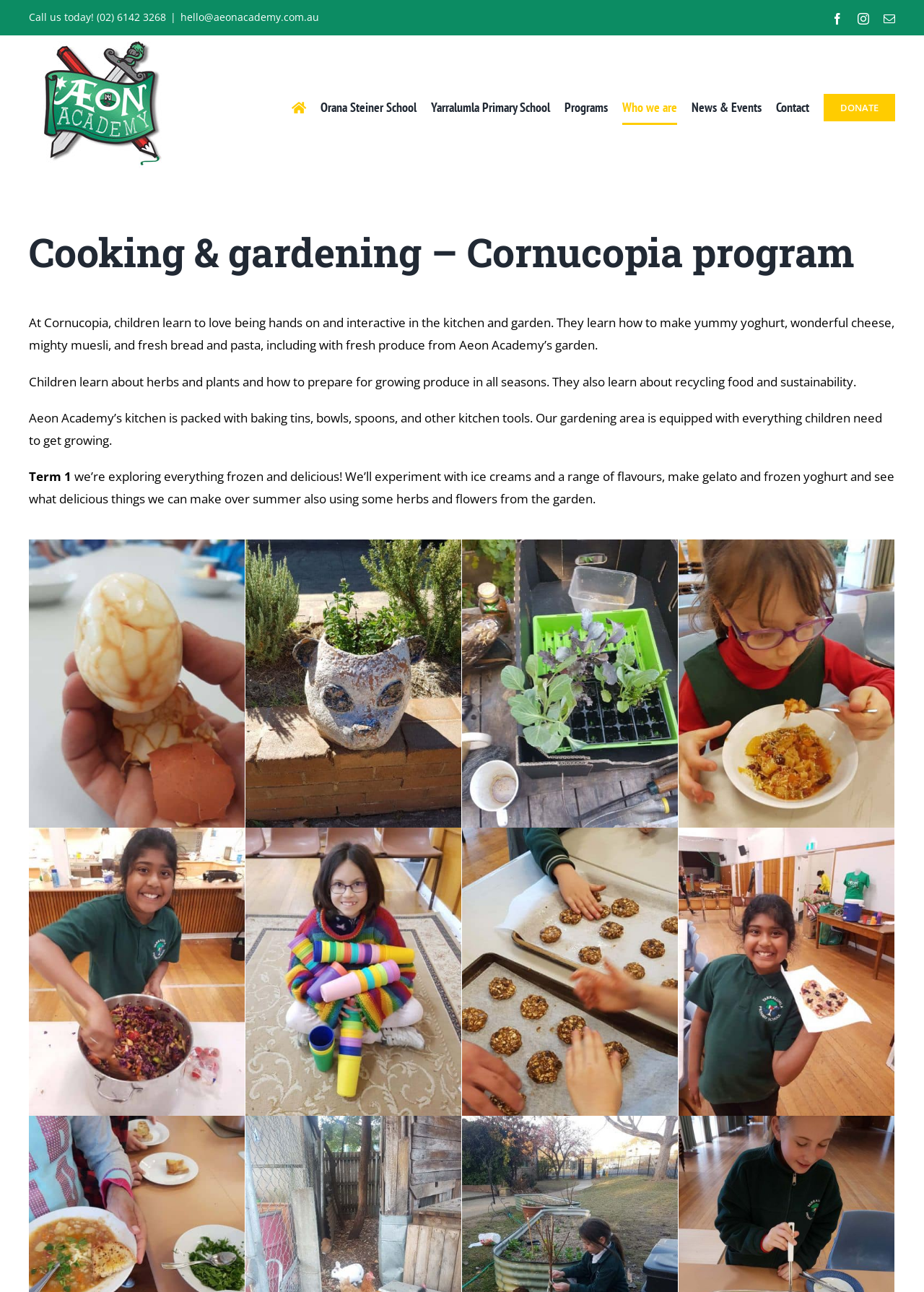Provide a comprehensive caption for the webpage.

This webpage is about the Cornucopia program at Aeon Academy, which focuses on cooking and gardening for children. At the top of the page, there is a navigation menu with links to different sections, including Orana Steiner School, Yarralumla Primary School, Programs, Who we are, News & Events, and Contact. Below the navigation menu, there is a heading that reads "Cooking & gardening – Cornucopia program".

The main content of the page is divided into three sections. The first section describes the program, stating that children learn to make various food items, such as yoghurt, cheese, and bread, and also learn about herbs, plants, and sustainability. The second section mentions the facilities available, including a kitchen with baking tools and a gardening area with equipment for growing produce.

The third section appears to be a gallery of images, with five rows of three images each, showcasing different activities and projects undertaken by the children in the program. Each image has a link to a larger version. The images are arranged in a grid-like pattern, with the first row starting from the top left and the last row ending at the bottom right.

At the very top of the page, there is a contact information section with a phone number, email address, and social media links. There is also a logo of Aeon Academy at the top left corner, which is a link to the homepage. Finally, there is a "Go to Top" button at the bottom right corner of the page.